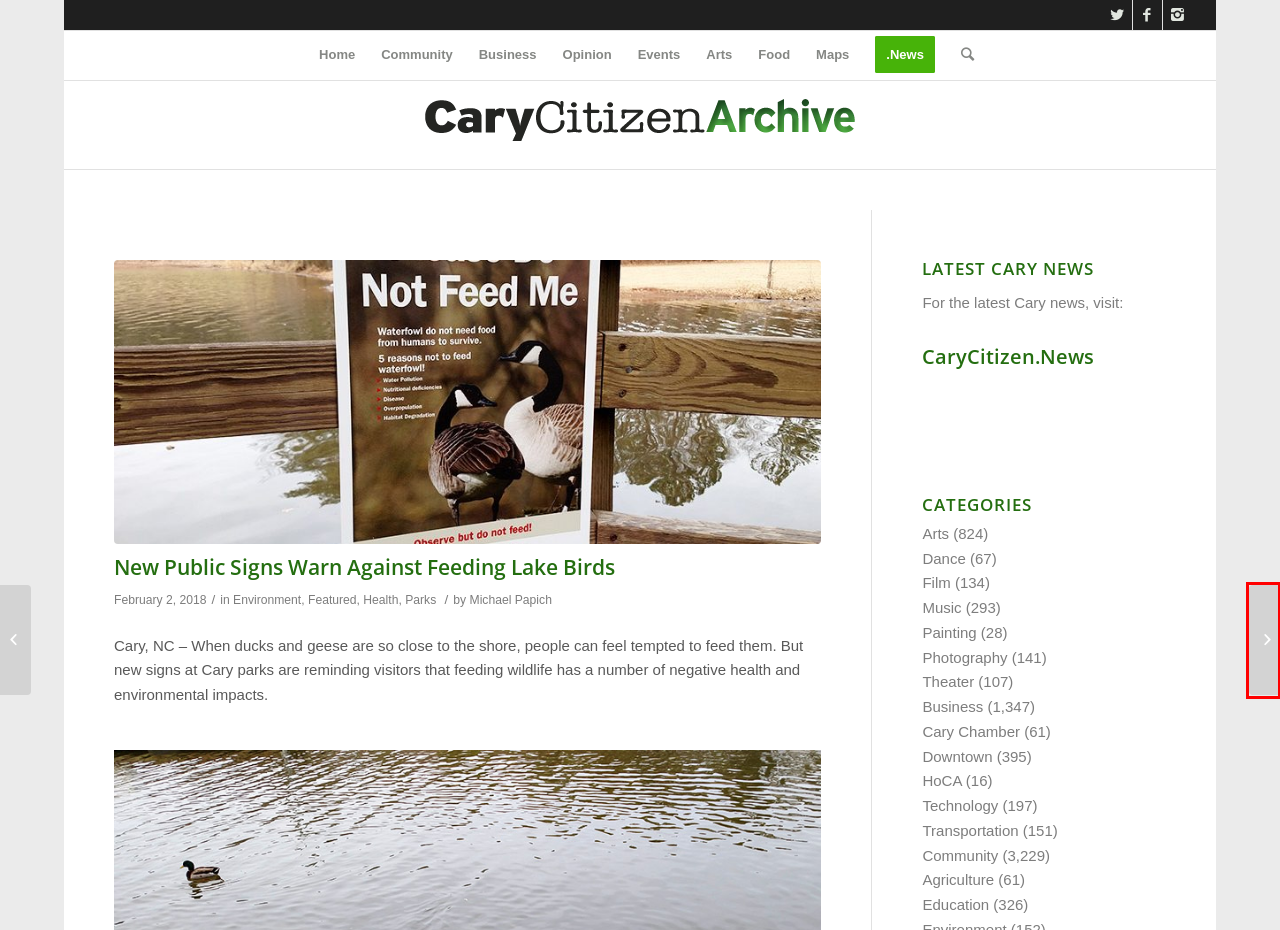Given a webpage screenshot with a red bounding box around a particular element, identify the best description of the new webpage that will appear after clicking on the element inside the red bounding box. Here are the candidates:
A. Opinion – CaryCitizen Archive
B. How Cary Negotiates for Amazon HQ2 – CaryCitizen Archive
C. CaryCitizen – News & information for Cary, North Carolina
D. Photography – CaryCitizen Archive
E. Health – CaryCitizen Archive
F. Maps & Guides – CaryCitizen Archive
G. Dance – CaryCitizen Archive
H. Events – CaryCitizen Archive

B